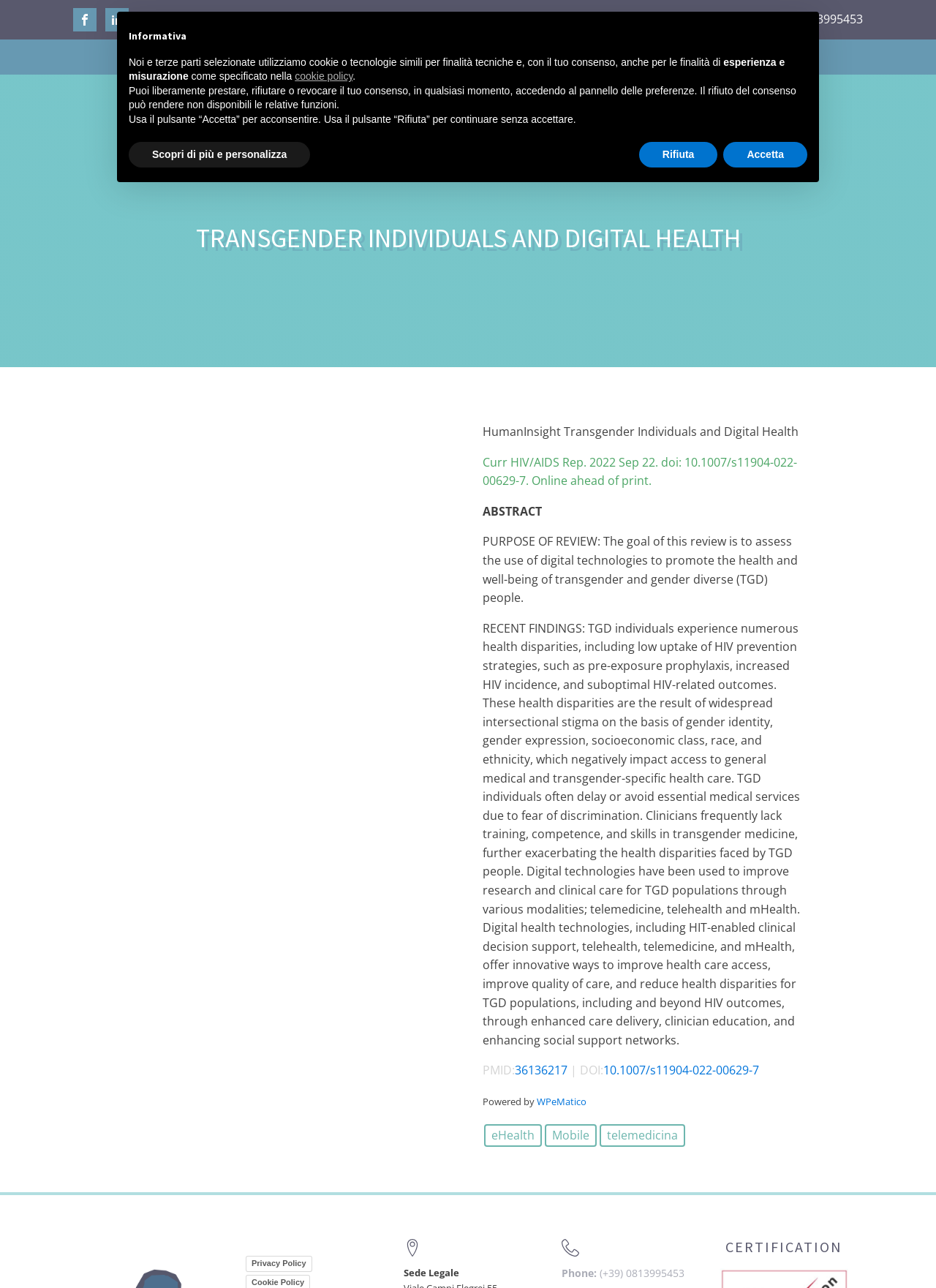Predict the bounding box coordinates of the area that should be clicked to accomplish the following instruction: "Click the Phone link". The bounding box coordinates should consist of four float numbers between 0 and 1, i.e., [left, top, right, bottom].

[0.775, 0.009, 0.922, 0.021]